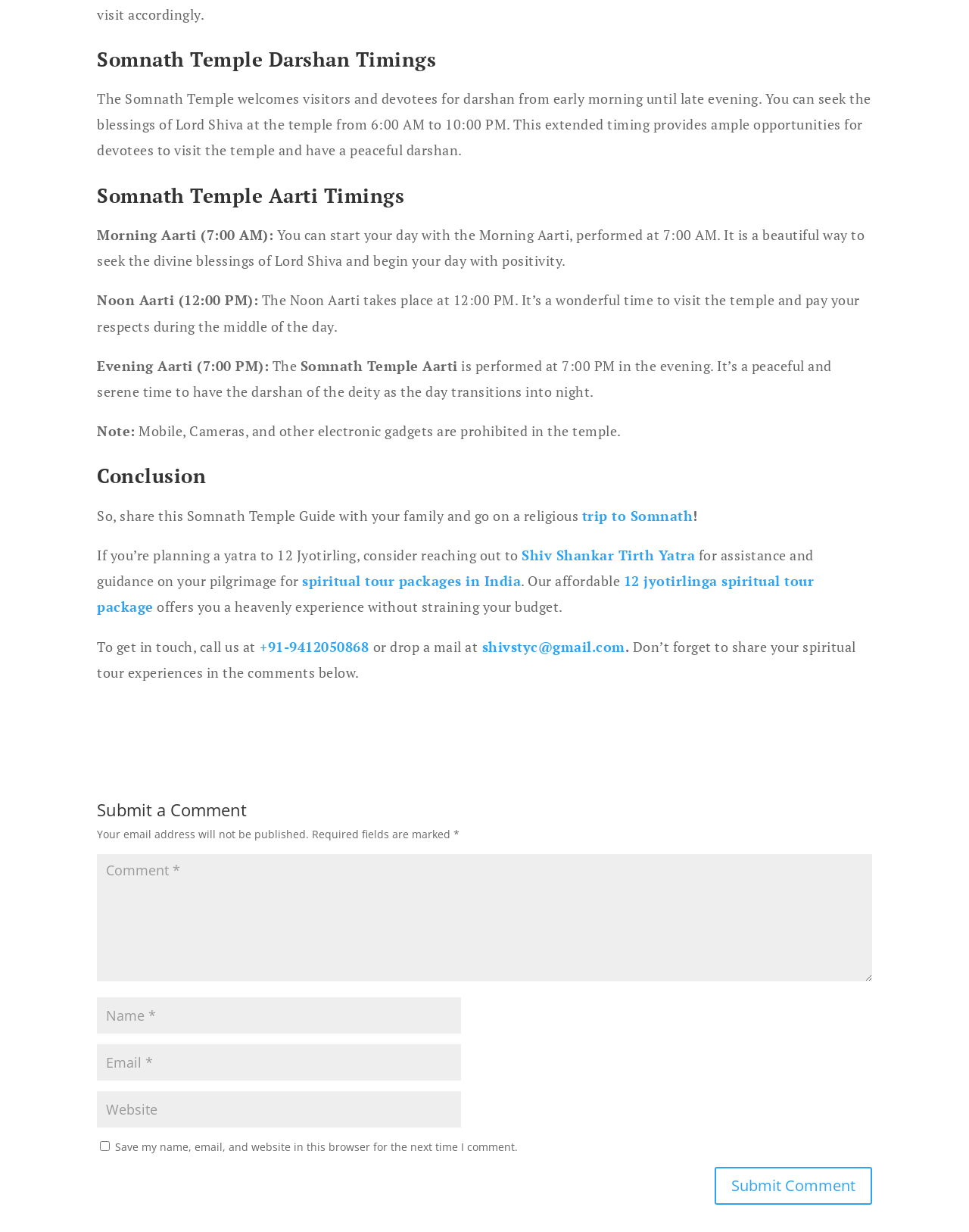Please find the bounding box for the following UI element description. Provide the coordinates in (top-left x, top-left y, bottom-right x, bottom-right y) format, with values between 0 and 1: name="submit" value="Submit Comment"

[0.738, 0.947, 0.9, 0.978]